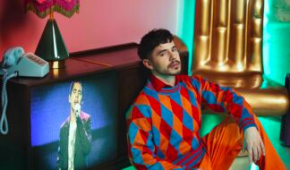Reply to the question with a single word or phrase:
What is the shape of the lamp shade in the background?

Pink